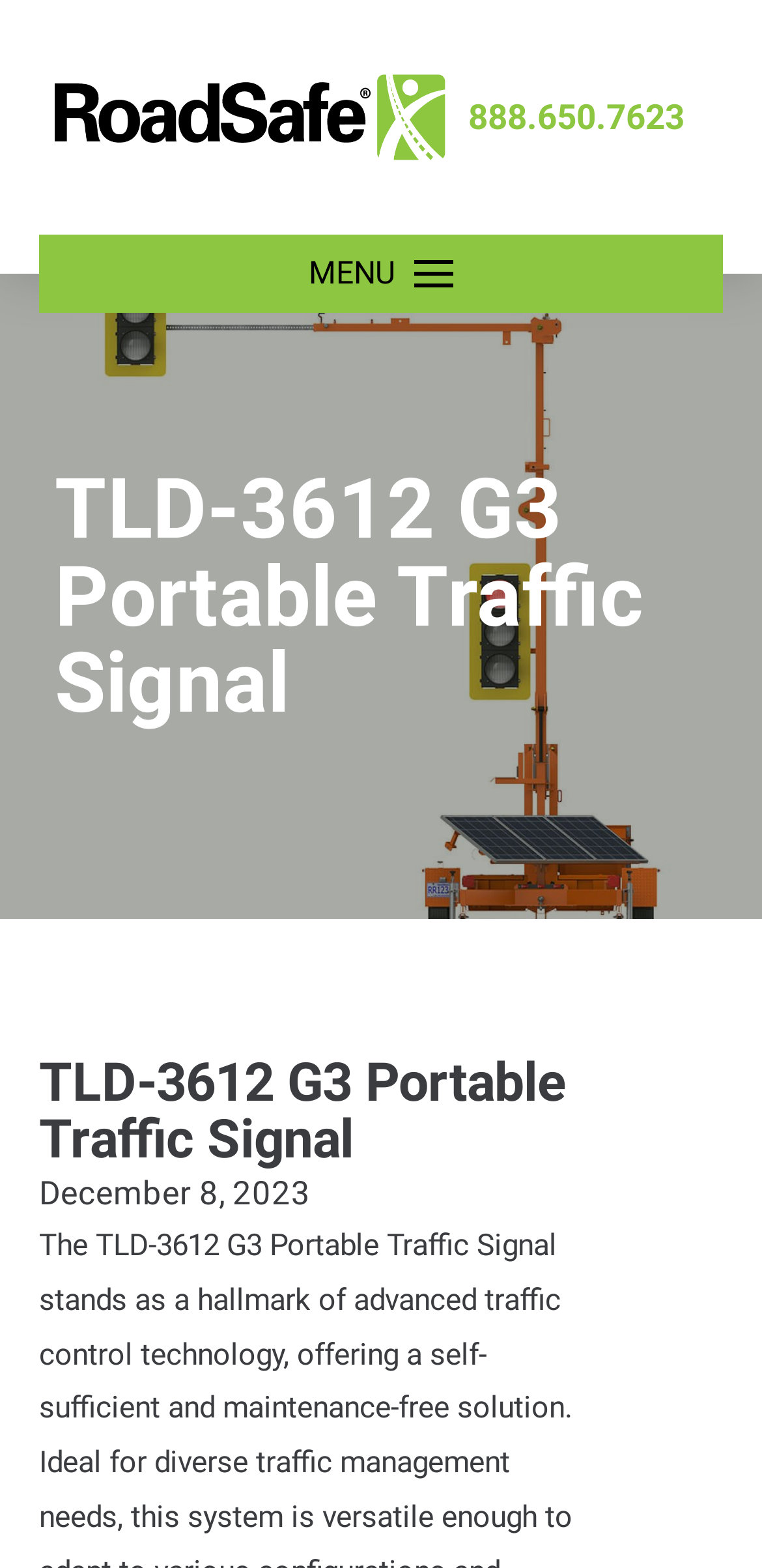Elaborate on the webpage's design and content in a detailed caption.

The webpage is about the TLD-3612 G3 Portable Traffic Signal, a product offered by RoadSafe Traffic Systems. At the top left of the page, there is a prominent image taking up about half of the width, showcasing the product. 

To the right of the image, there is a phone number, 888.650.7623, which is a clickable link. Below the image, there is a button labeled "Toggle Modal Content" or "MENU" when expanded, which controls a modal content section. 

The main content of the page is divided into two sections. The top section has a heading that reads "TLD-3612 G3 Portable Traffic Signal" and takes up about three-quarters of the page width. The bottom section has another heading with the same title, but this one is smaller and located near the bottom of the page. 

There is also a date, December 8, 2023, displayed near the bottom of the page. Overall, the webpage appears to be a product page, providing information about the TLD-3612 G3 Portable Traffic Signal.